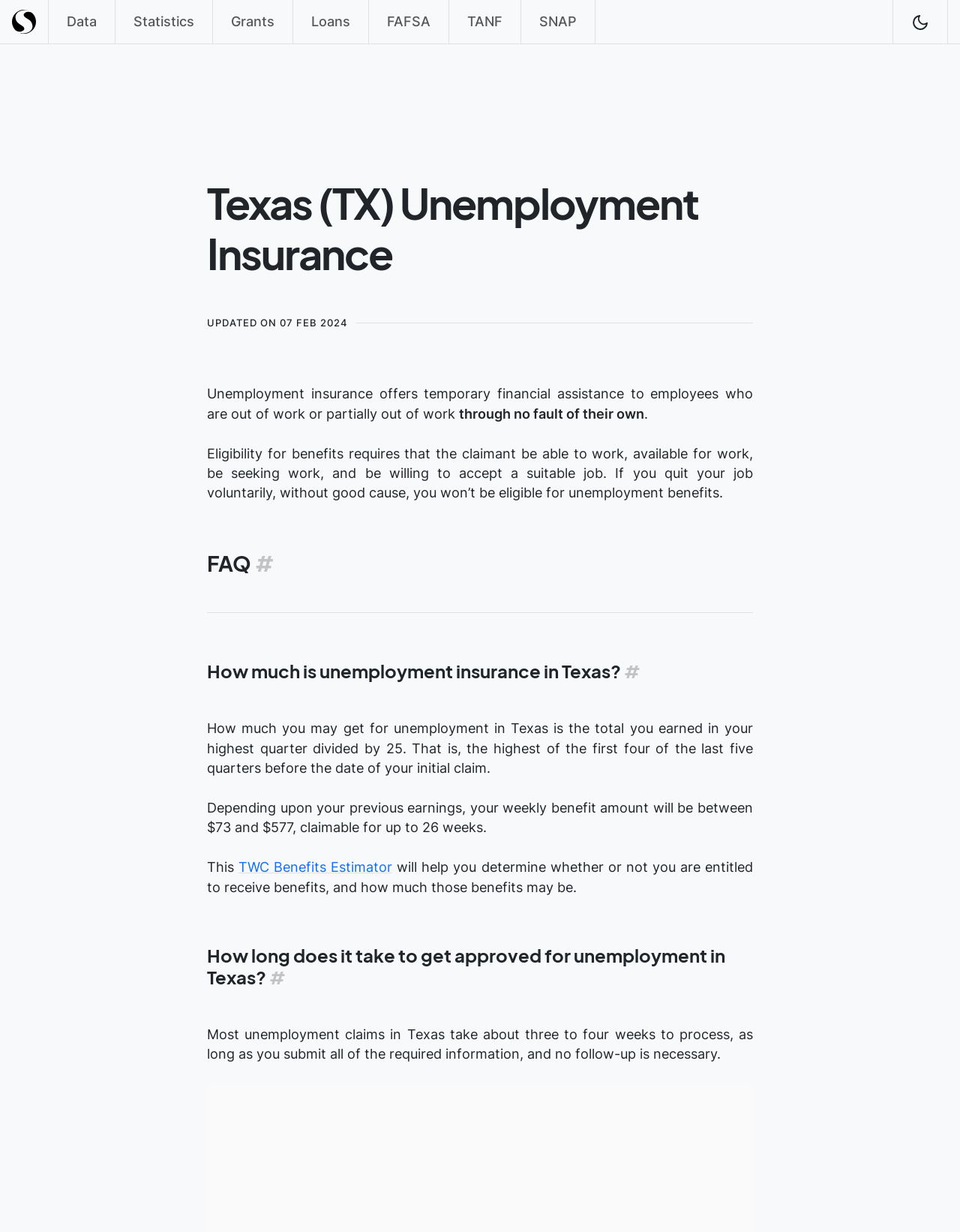Bounding box coordinates are given in the format (top-left x, top-left y, bottom-right x, bottom-right y). All values should be floating point numbers between 0 and 1. Provide the bounding box coordinate for the UI element described as: parent_node: Email * aria-describedby="email-notes" name="email"

None